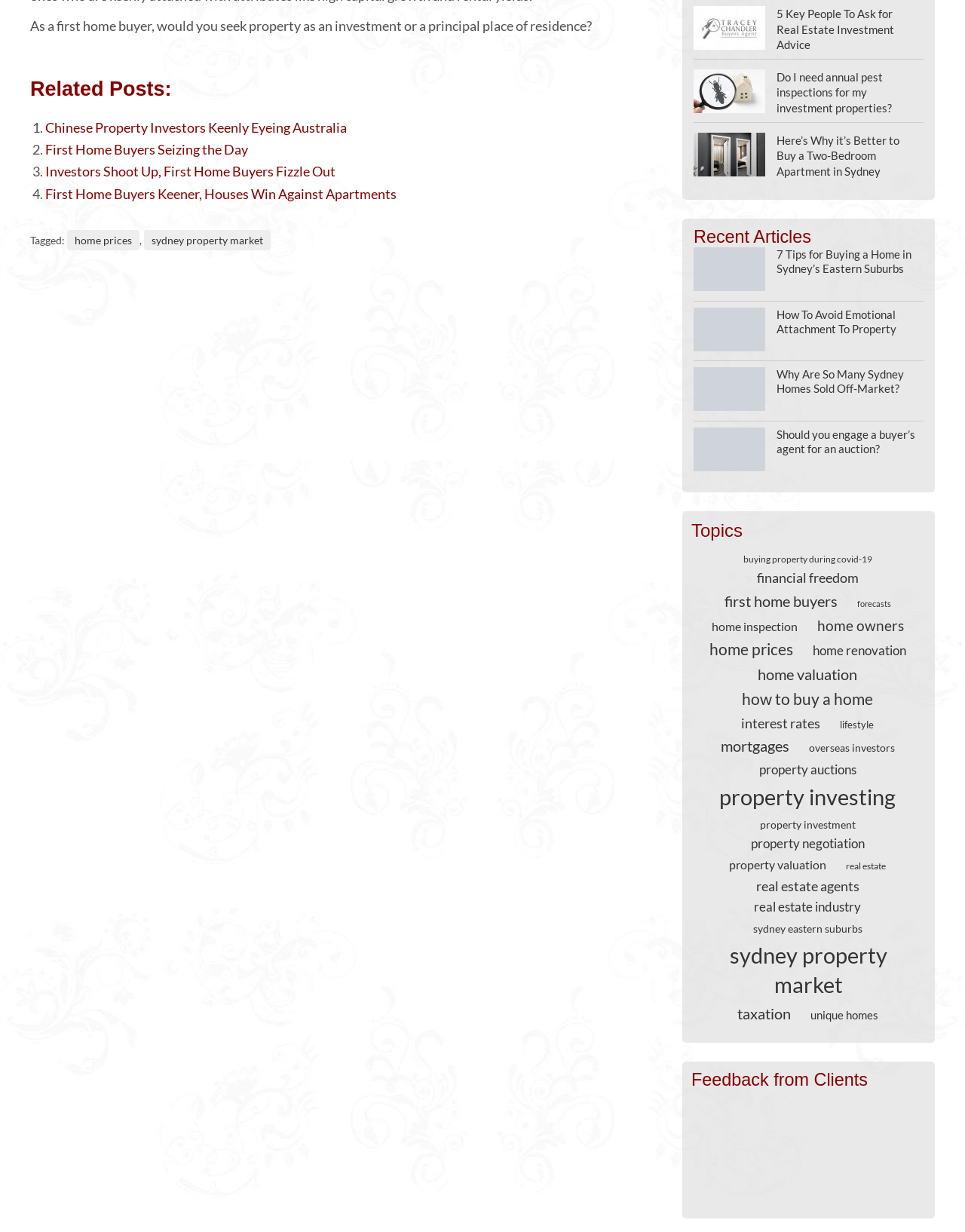What is the topic of the article?
Could you answer the question in a detailed manner, providing as much information as possible?

Based on the content of the webpage, it appears to be discussing property investment, as evidenced by the presence of related posts and articles on the topic.